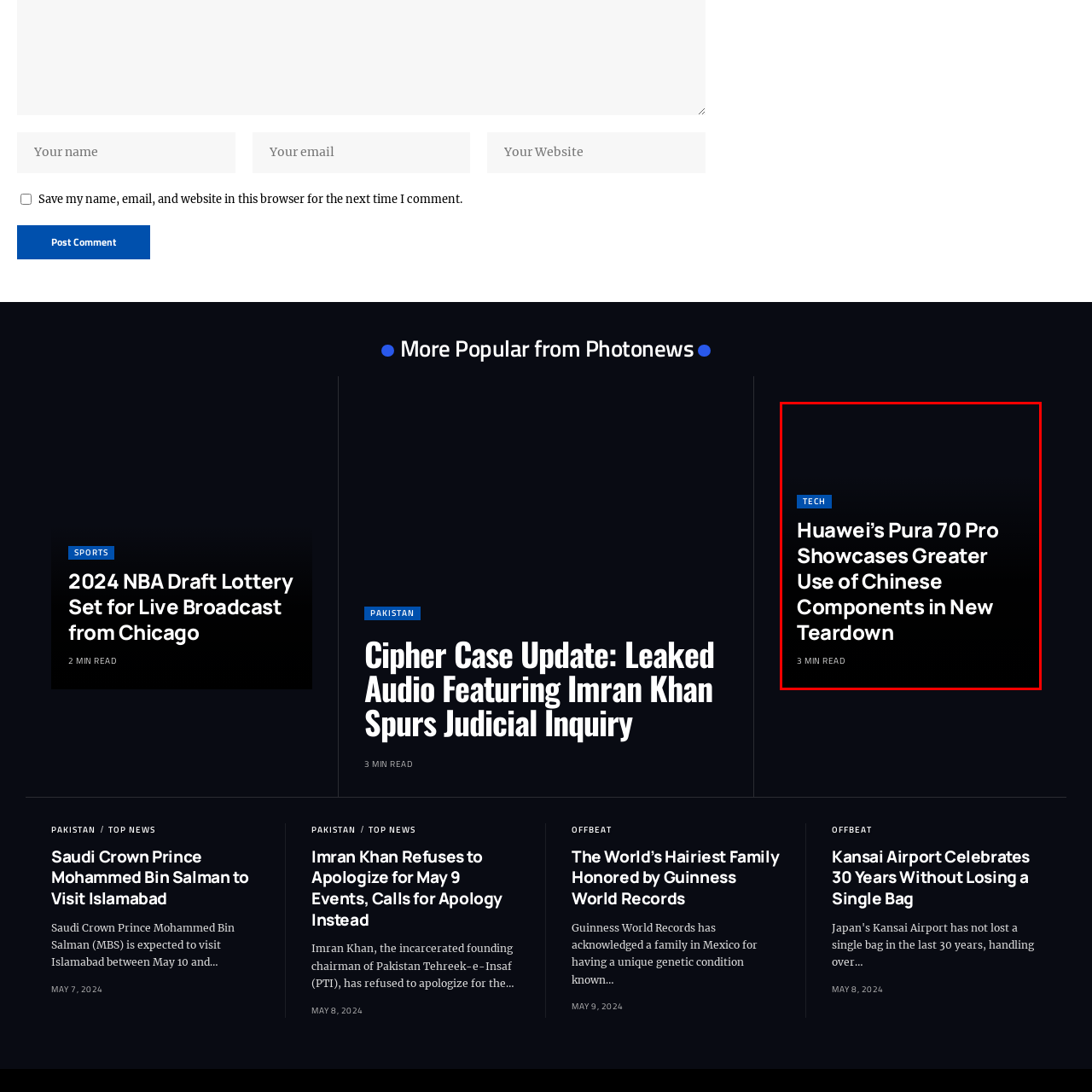Refer to the image marked by the red boundary and provide a single word or phrase in response to the question:
How long does the in-depth examination of the Huawei Pura 70 Pro take?

three minutes